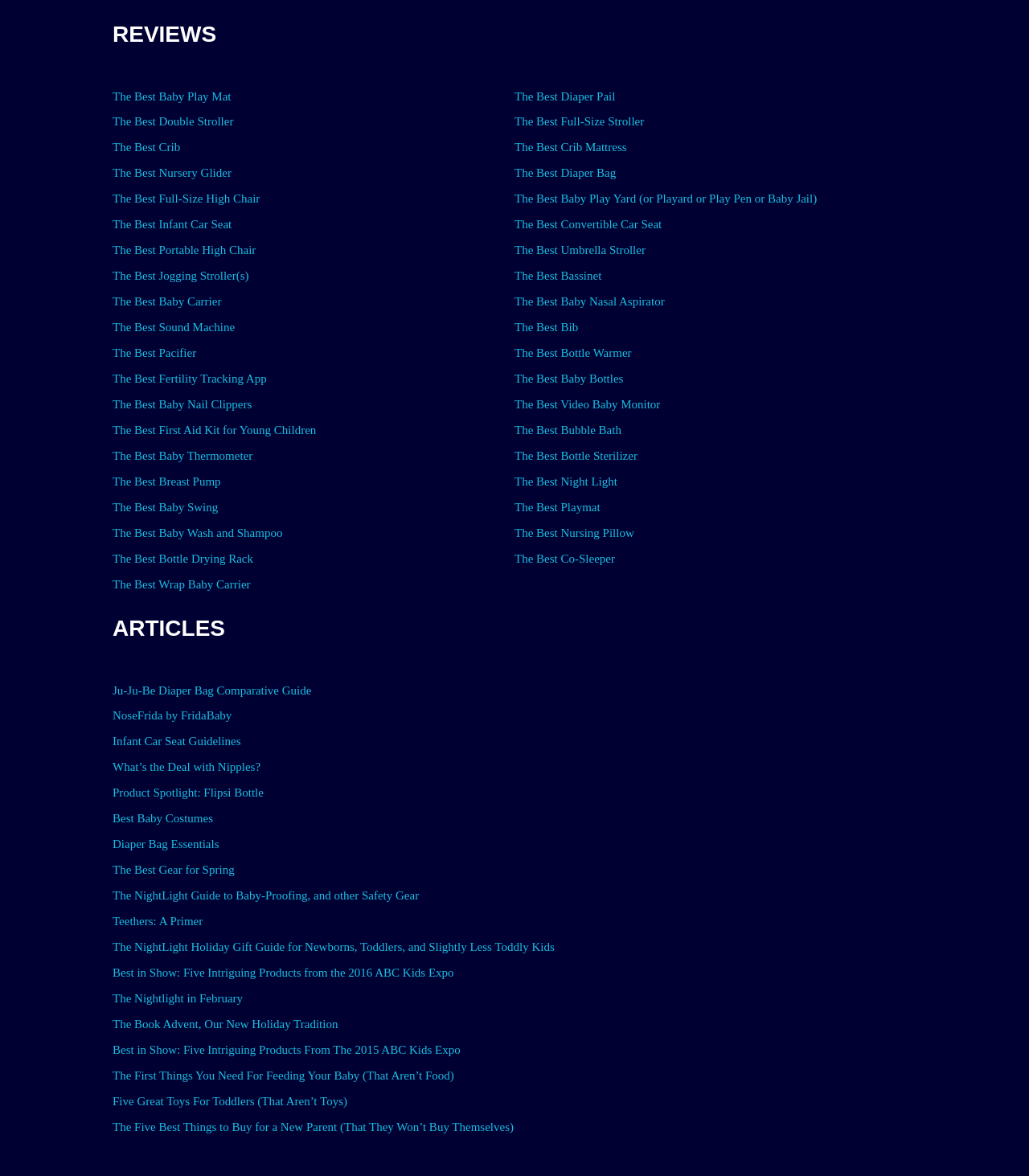Identify the bounding box coordinates of the clickable section necessary to follow the following instruction: "Read 'Ju-Ju-Be Diaper Bag Comparative Guide'". The coordinates should be presented as four float numbers from 0 to 1, i.e., [left, top, right, bottom].

[0.109, 0.575, 0.303, 0.599]